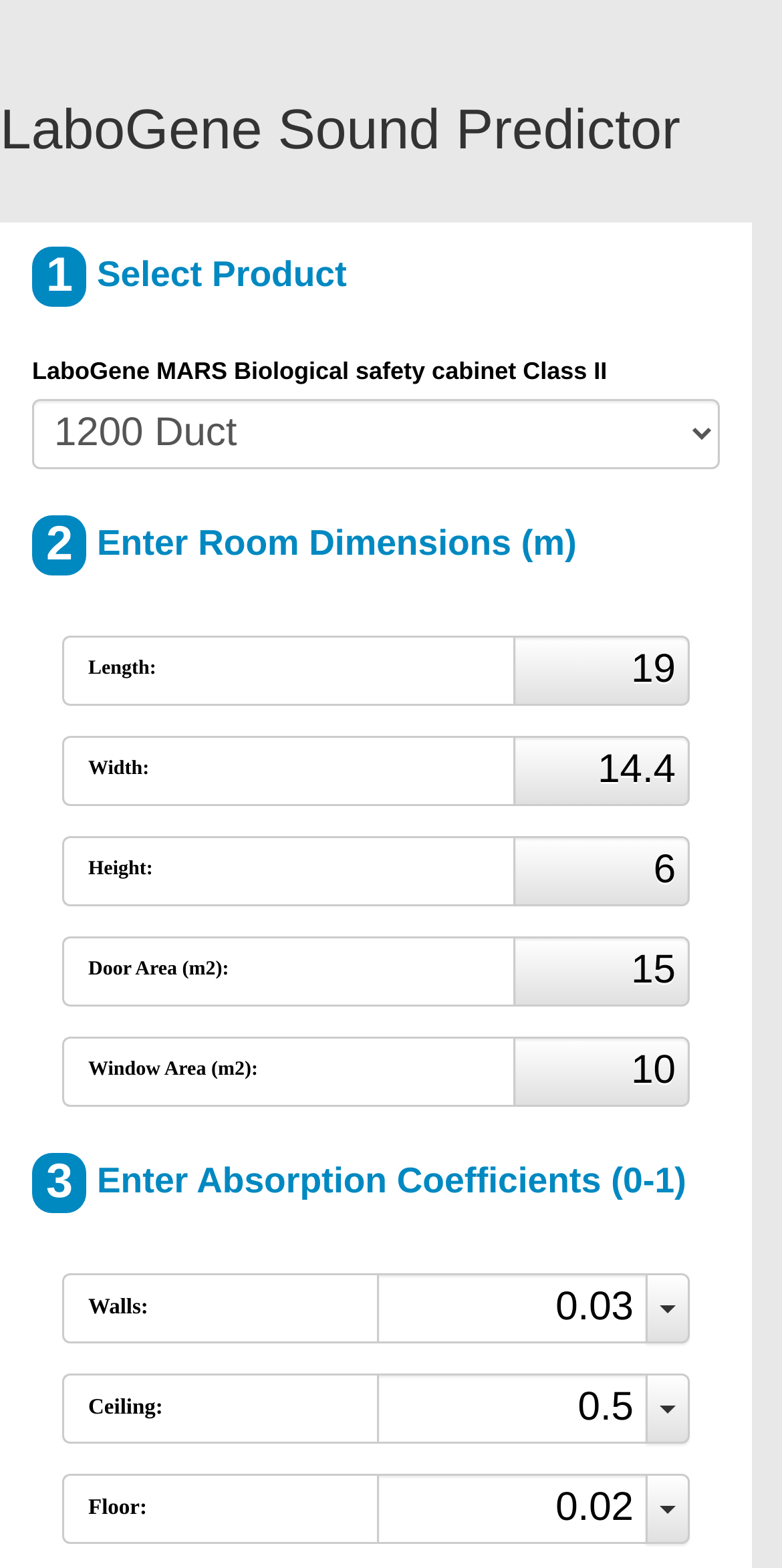How many sections are there in the webpage?
Please respond to the question thoroughly and include all relevant details.

There are three sections in the webpage, which are '1 Select Product', '2 Enter Room Dimensions (m)', and '3 Enter Absorption Coefficients (0-1)', each with its own set of input fields and labels.